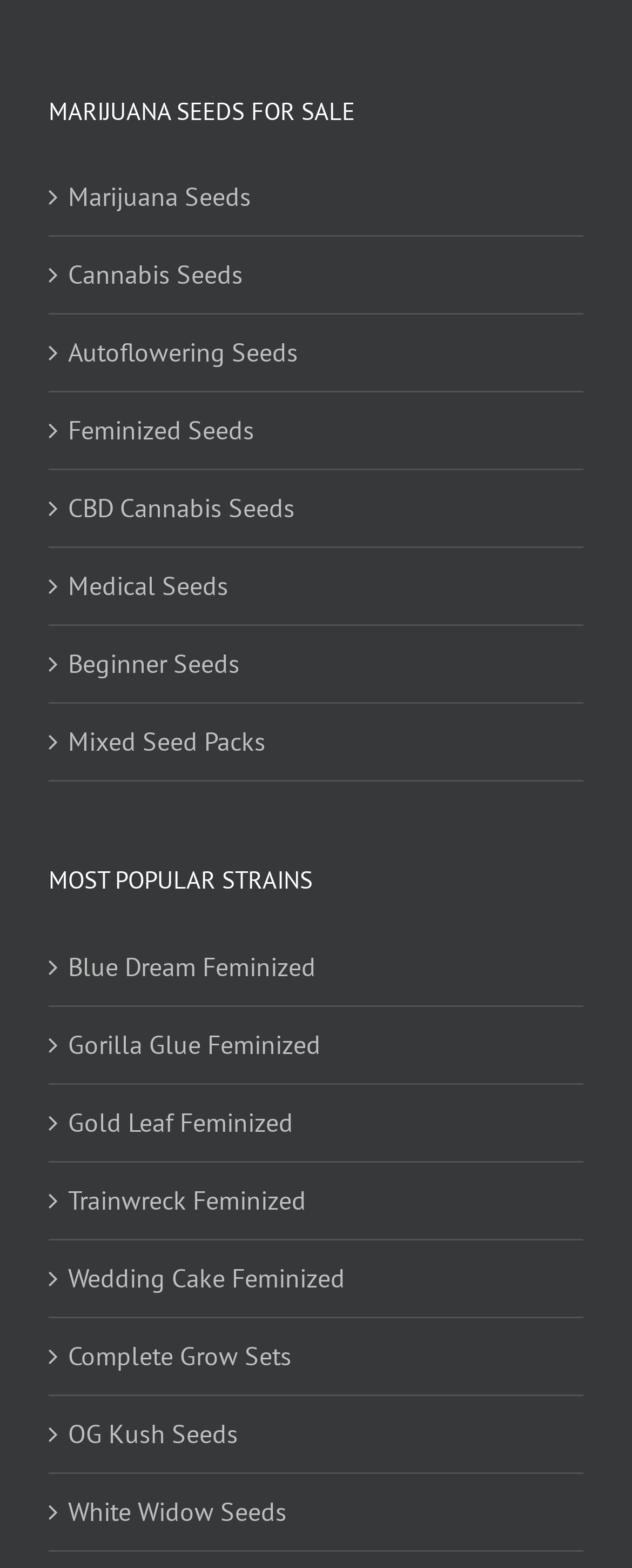Respond to the question below with a single word or phrase:
How many popular strains are listed?

7